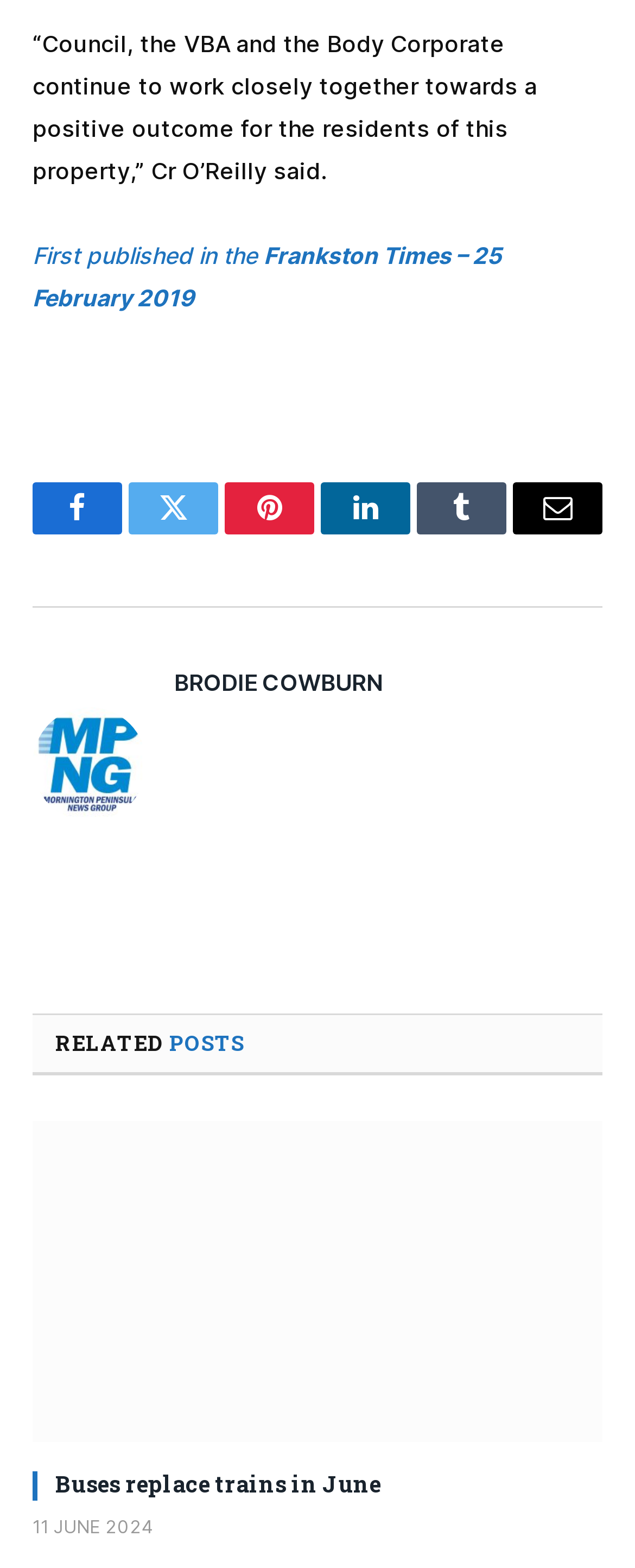Please find and report the bounding box coordinates of the element to click in order to perform the following action: "Share on Facebook". The coordinates should be expressed as four float numbers between 0 and 1, in the format [left, top, right, bottom].

[0.051, 0.307, 0.192, 0.34]